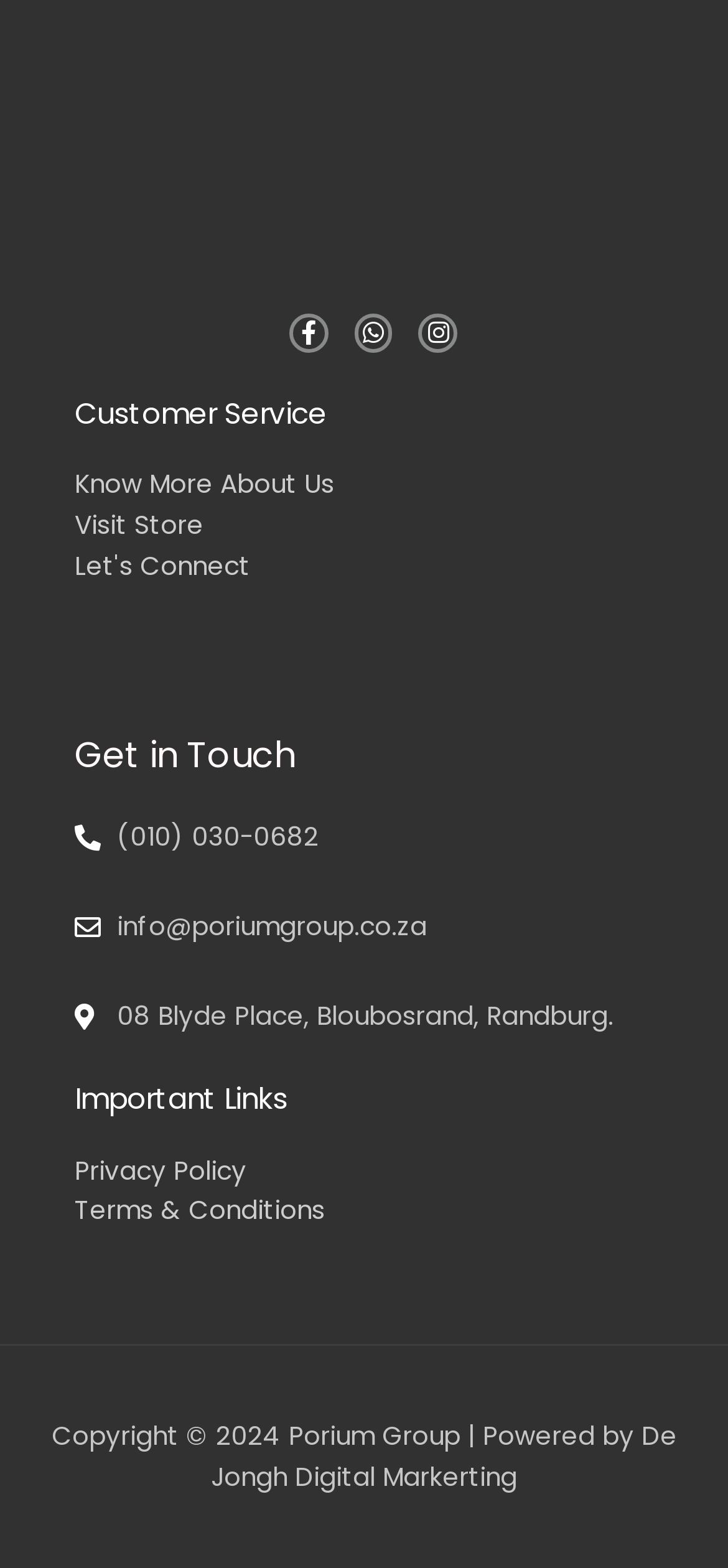Answer the question using only one word or a concise phrase: What is the name of the company that powered the website?

De Jongh Digital Markerting